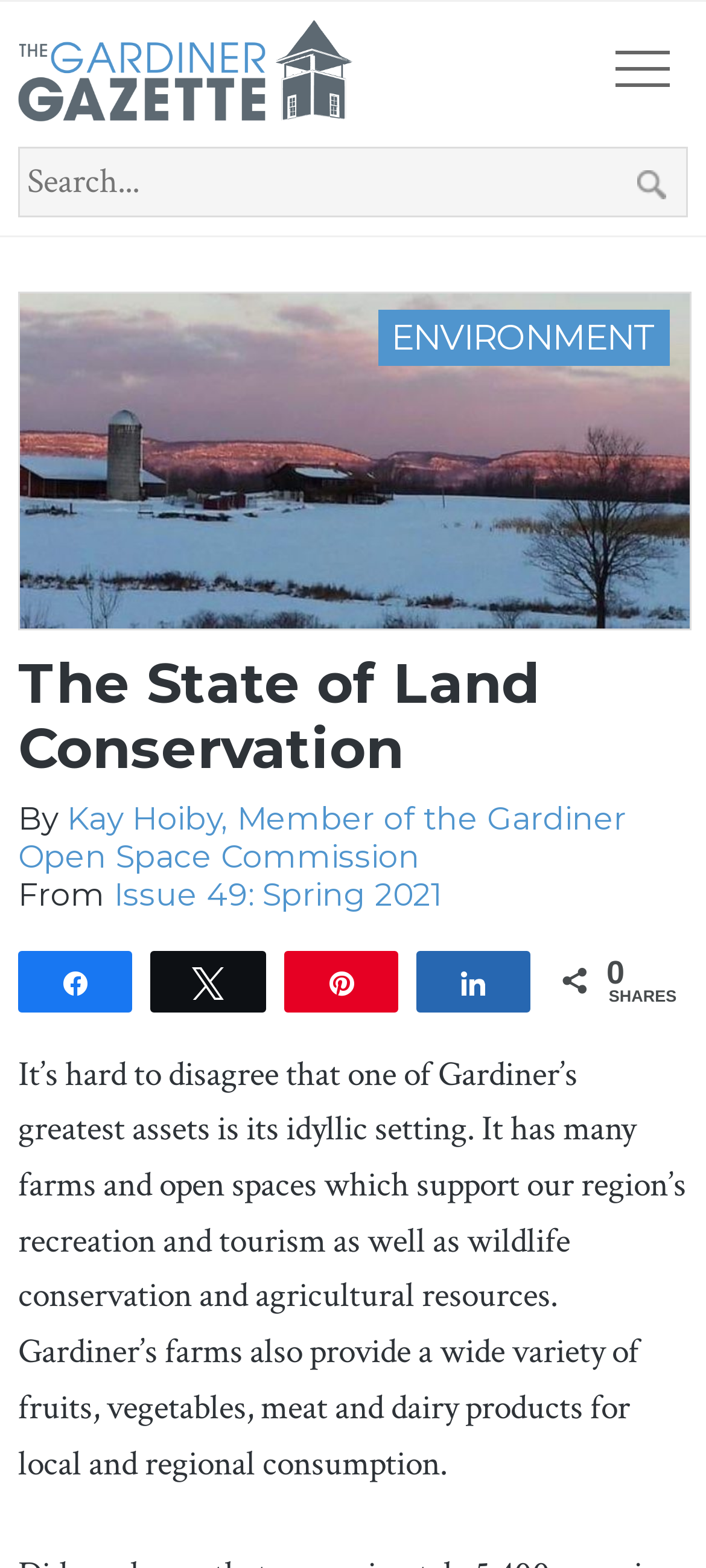Please pinpoint the bounding box coordinates for the region I should click to adhere to this instruction: "Share on Twitter".

[0.216, 0.607, 0.373, 0.642]